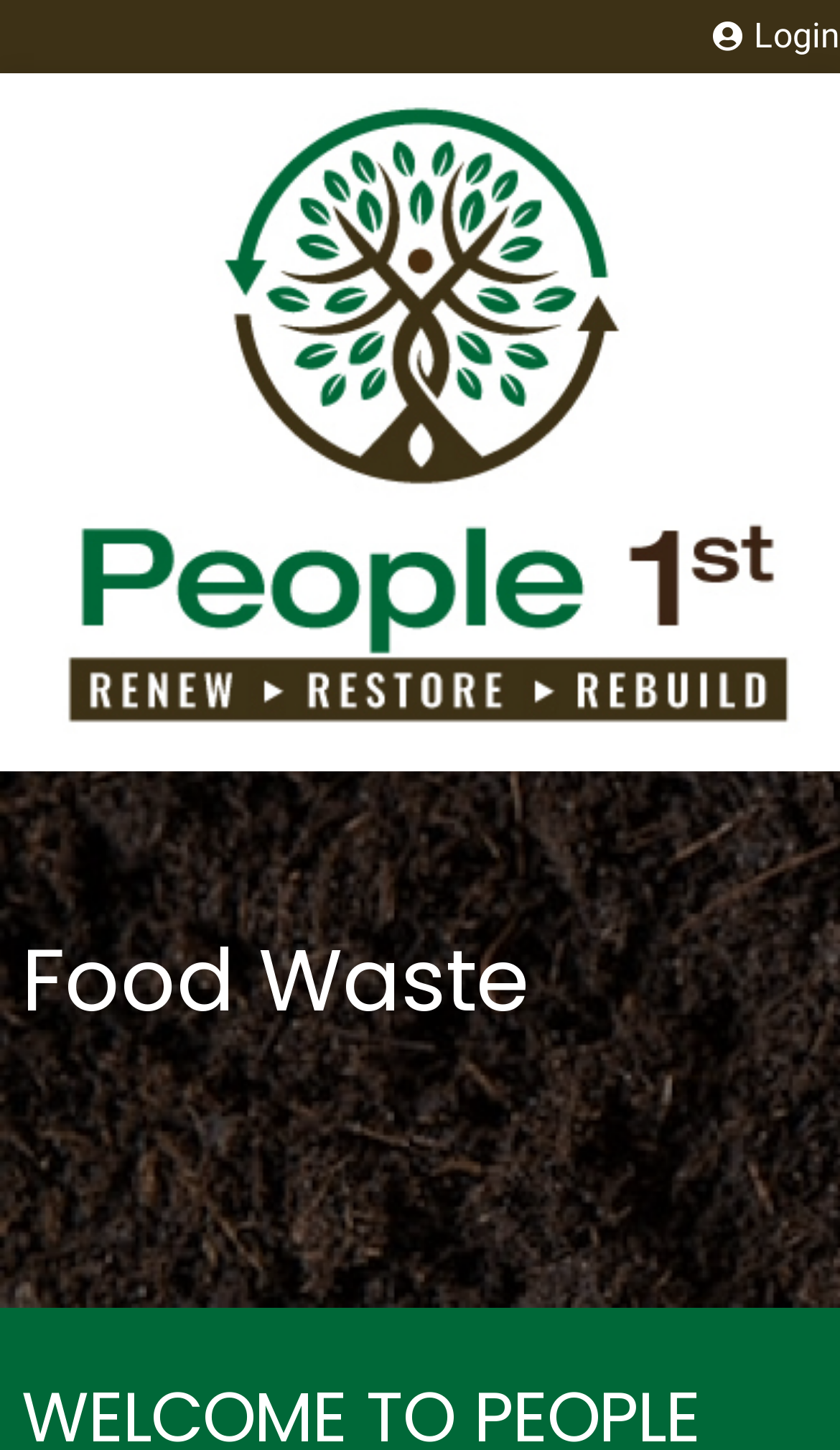Find and provide the bounding box coordinates for the UI element described with: "Menu".

[0.458, 0.37, 0.542, 0.419]